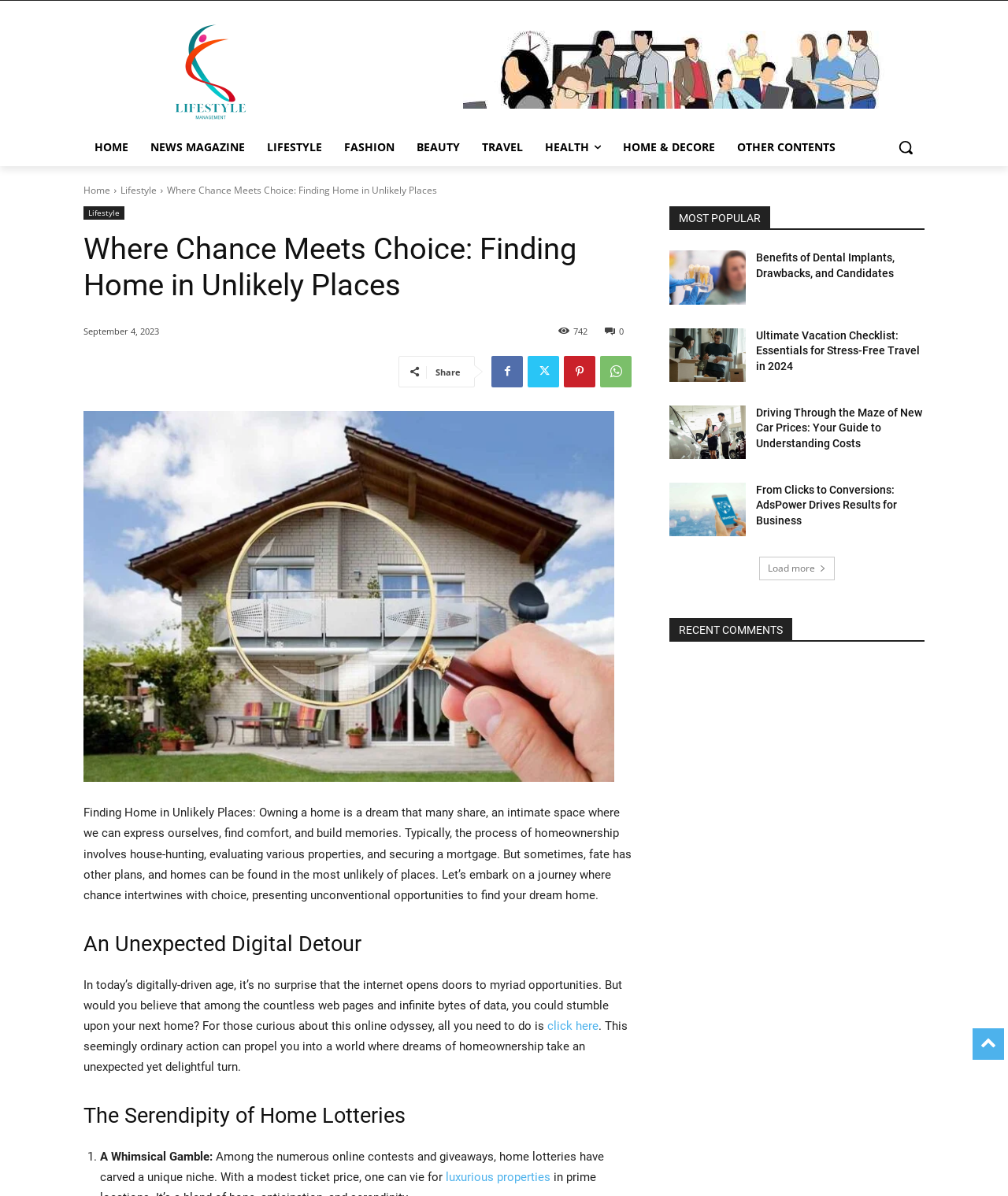Please specify the bounding box coordinates of the clickable region to carry out the following instruction: "Read the article 'Where Chance Meets Choice: Finding Home in Unlikely Places'". The coordinates should be four float numbers between 0 and 1, in the format [left, top, right, bottom].

[0.166, 0.154, 0.434, 0.165]